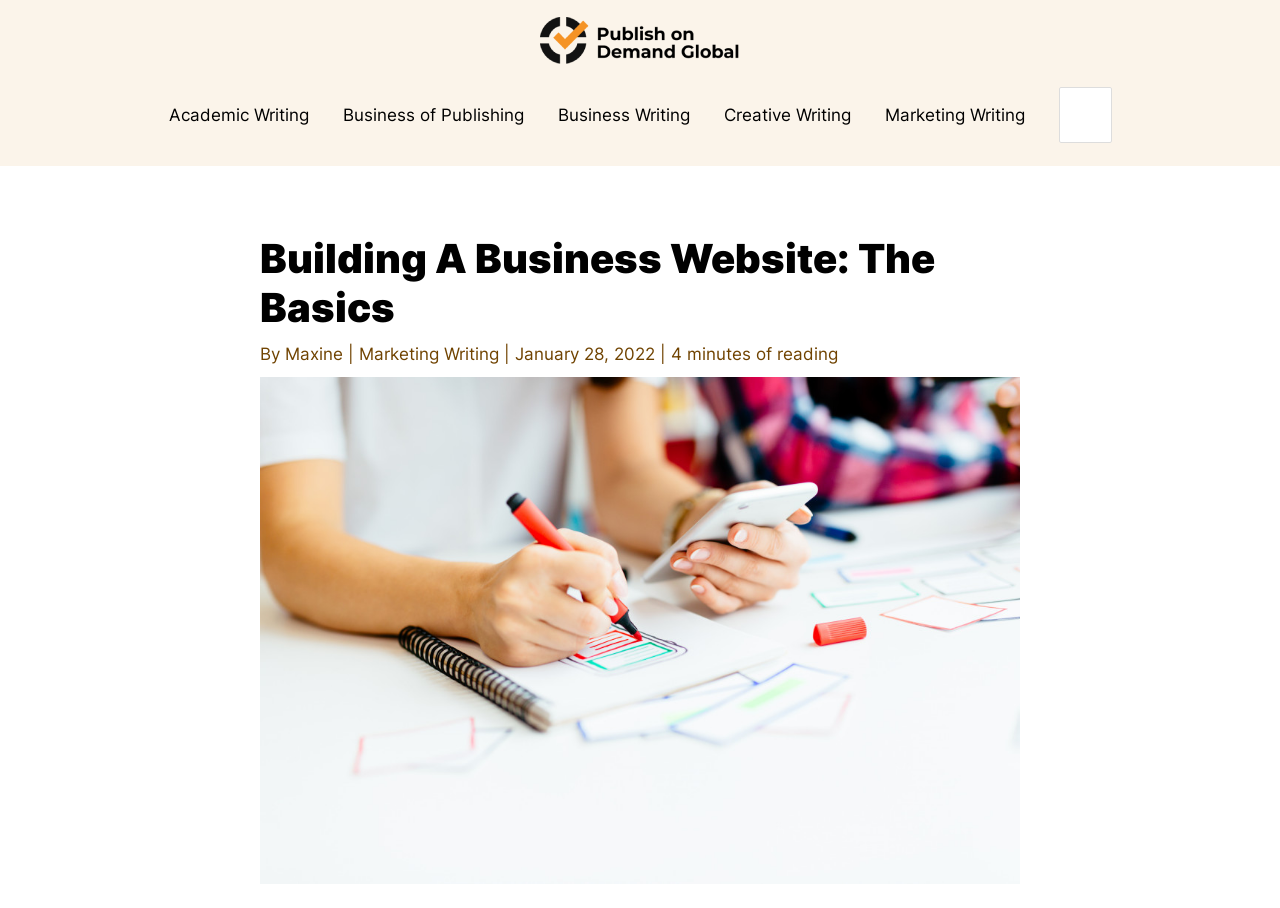Please examine the image and answer the question with a detailed explanation:
What is the topic of the article?

I determined the answer by looking at the heading element with the text 'Building A Business Website: The Basics', which is likely to be the topic of the article.